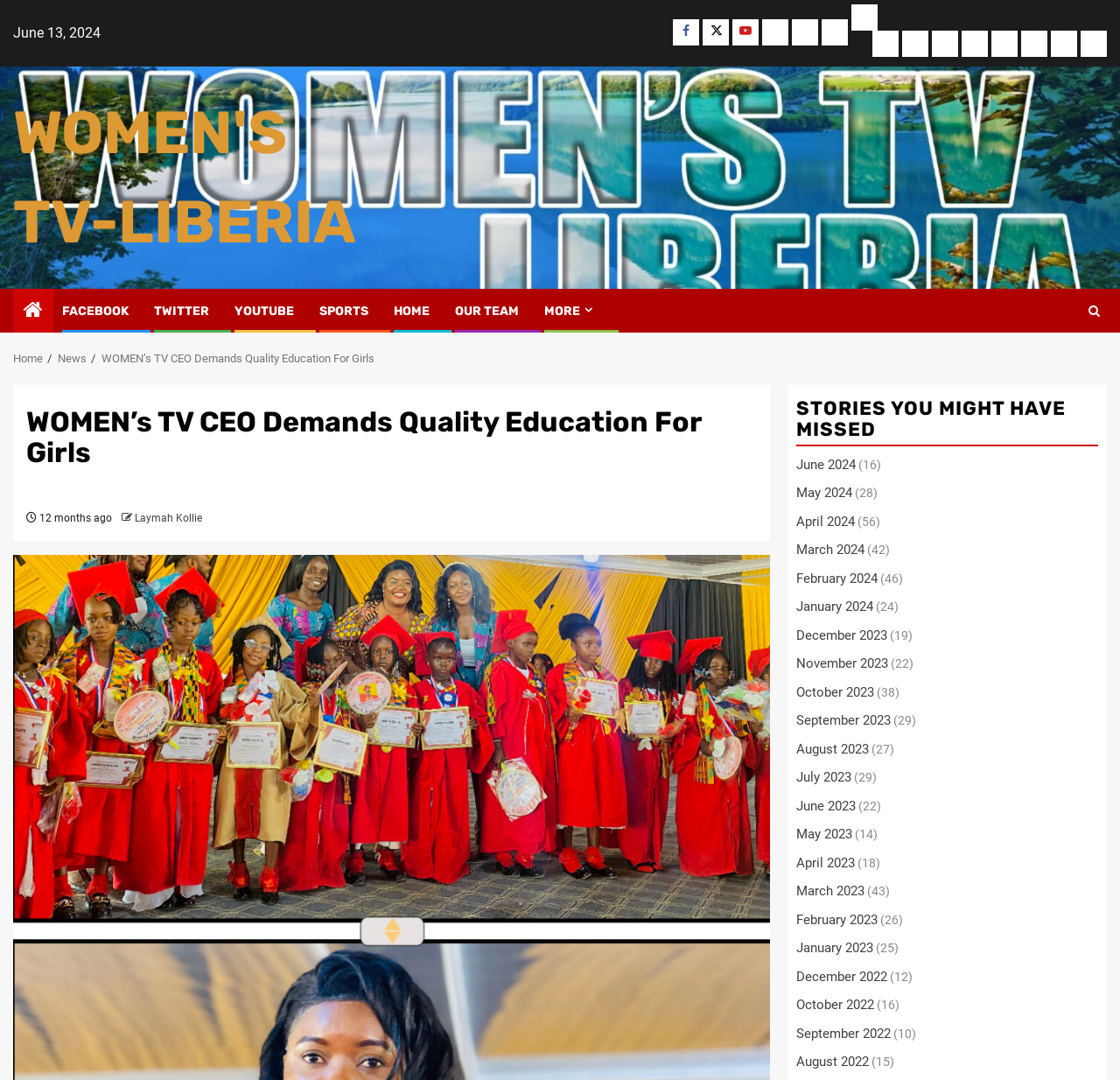What are the categories of news articles on the webpage?
Please use the image to provide an in-depth answer to the question.

I found the categories of news articles on the webpage by looking at the links on the webpage, which include 'Entertainment', 'Sports', 'Commentary', 'Editorials', 'Obituary', 'Interviews', 'Profiling', and 'Transportation'. These are the categories of news articles available on the webpage.